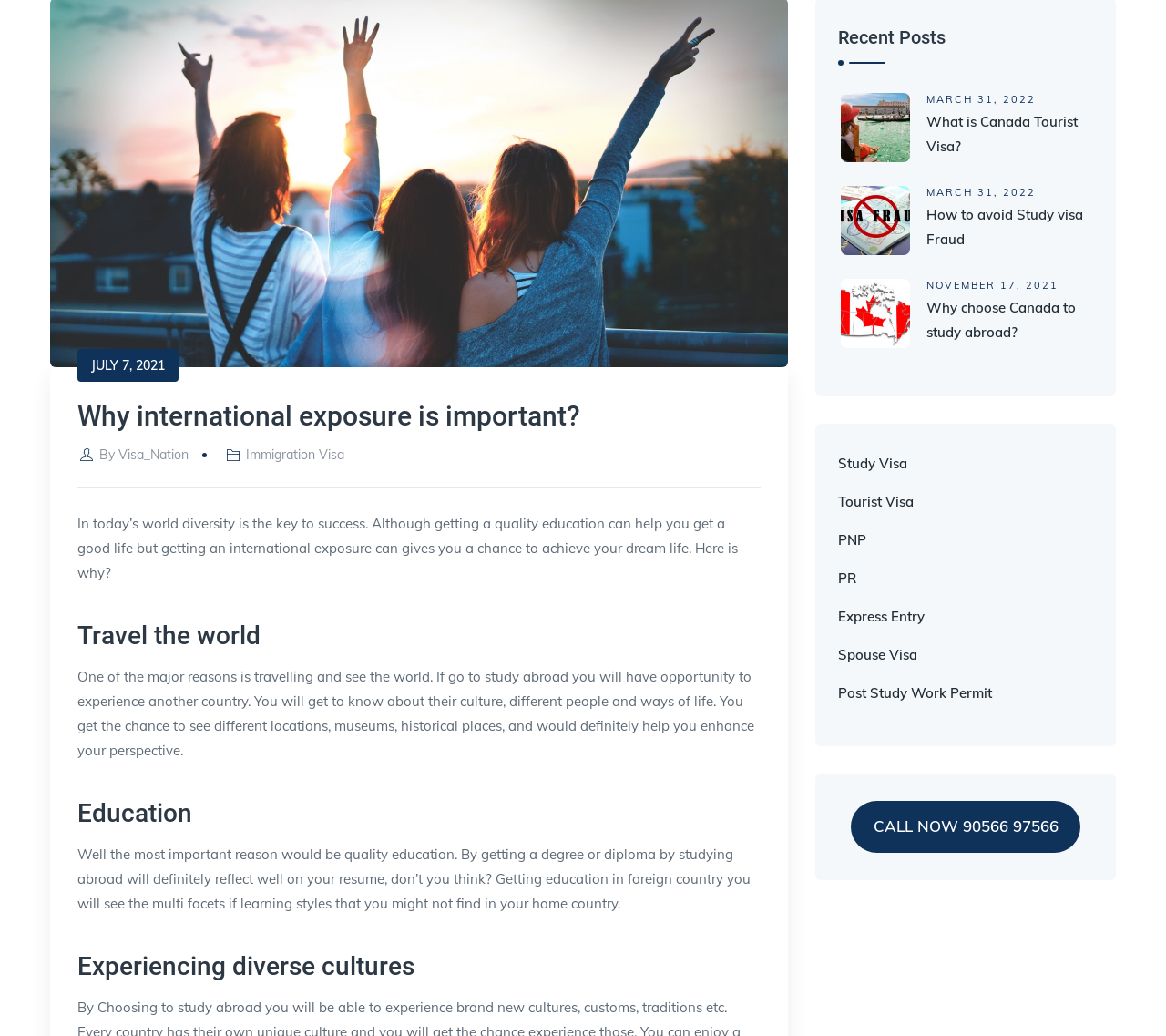Given the element description Post Study Work Permit, identify the bounding box coordinates for the UI element on the webpage screenshot. The format should be (top-left x, top-left y, bottom-right x, bottom-right y), with values between 0 and 1.

[0.719, 0.661, 0.851, 0.677]